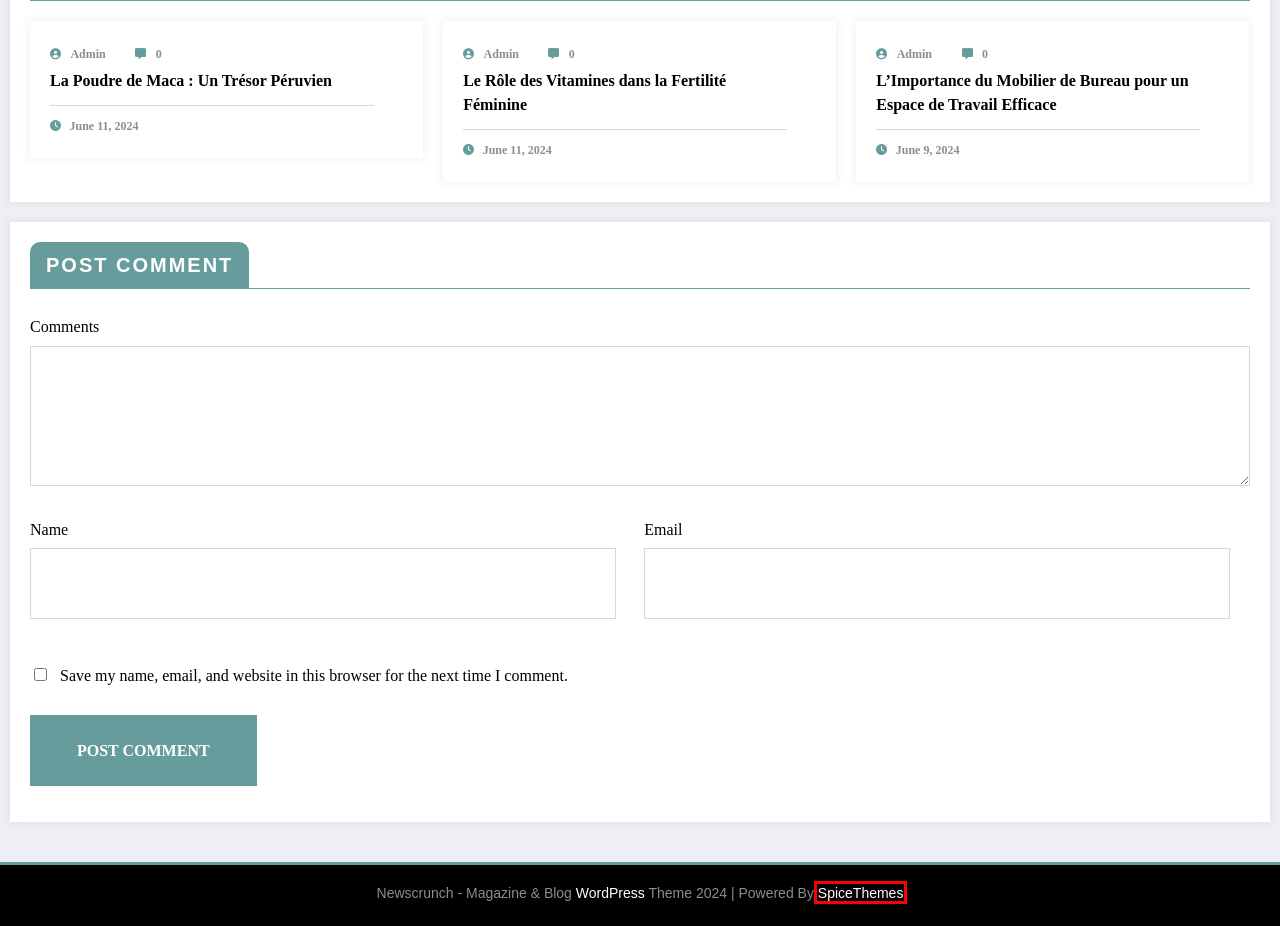You are presented with a screenshot of a webpage containing a red bounding box around a particular UI element. Select the best webpage description that matches the new webpage after clicking the element within the bounding box. Here are the candidates:
A. La Poudre de Maca : Un Trésor Péruvien
B. Spice Themes - Premium Wordpress Themes for your Business
C. Le Rôle des Vitamines dans la Fertilité Féminine
D. Blog Tool, Publishing Platform, and CMS – WordPress.org
E. SIGN UP - bedandbreakfastsofitaly
F. L'Importance du Mobilier de Bureau pour un Espace de Travail Efficace
G. CONTACT US - bedandbreakfastsofitaly
H. bedandbreakfastsofitaly

B